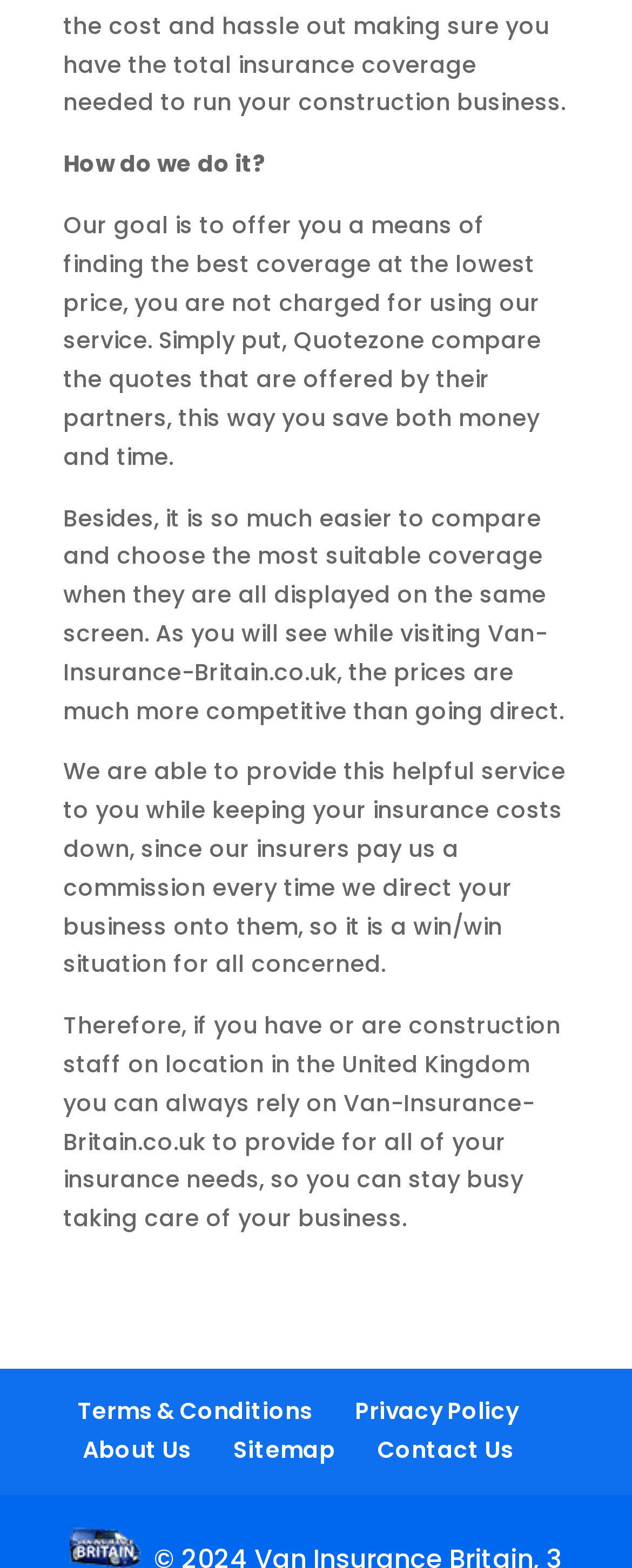Please provide the bounding box coordinates for the UI element as described: "Terms & Conditions". The coordinates must be four floats between 0 and 1, represented as [left, top, right, bottom].

[0.123, 0.889, 0.495, 0.91]